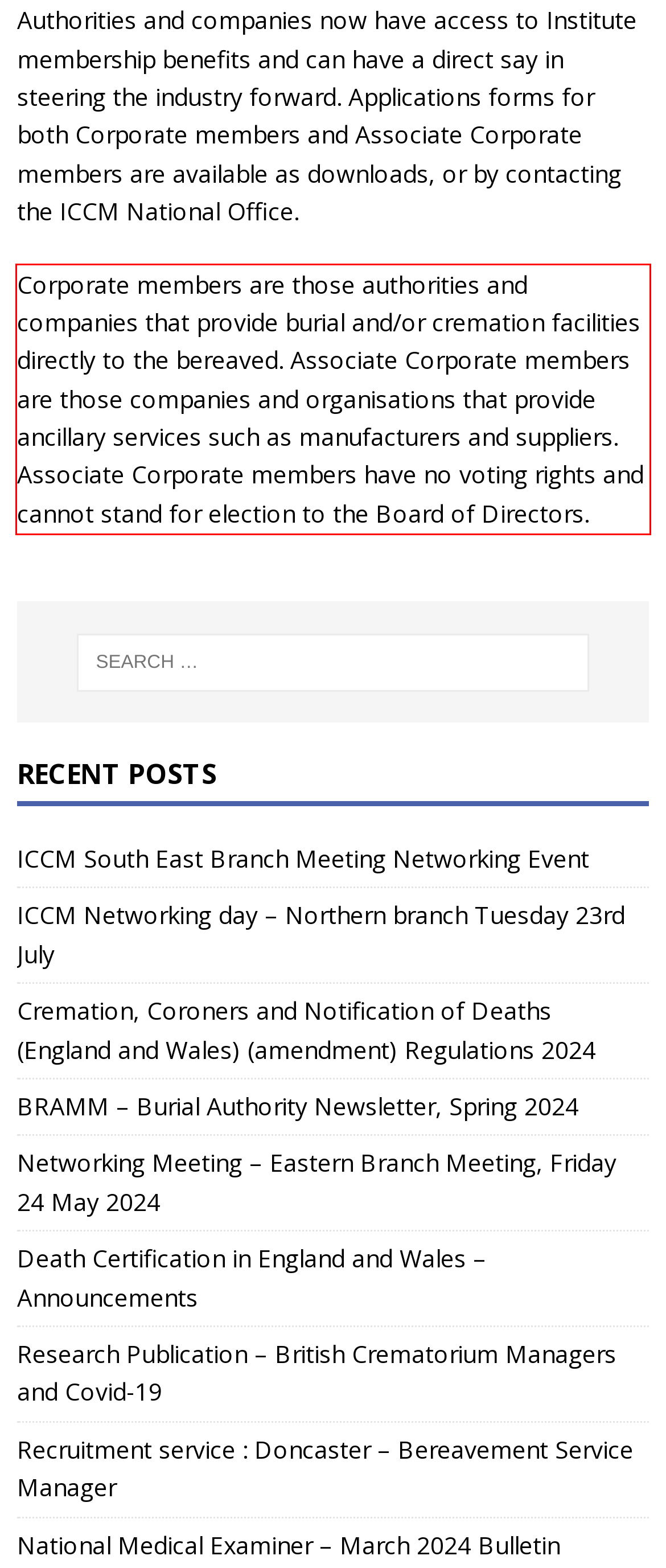You are provided with a screenshot of a webpage containing a red bounding box. Please extract the text enclosed by this red bounding box.

Corporate members are those authorities and companies that provide burial and/or cremation facilities directly to the bereaved. Associate Corporate members are those companies and organisations that provide ancillary services such as manufacturers and suppliers. Associate Corporate members have no voting rights and cannot stand for election to the Board of Directors.